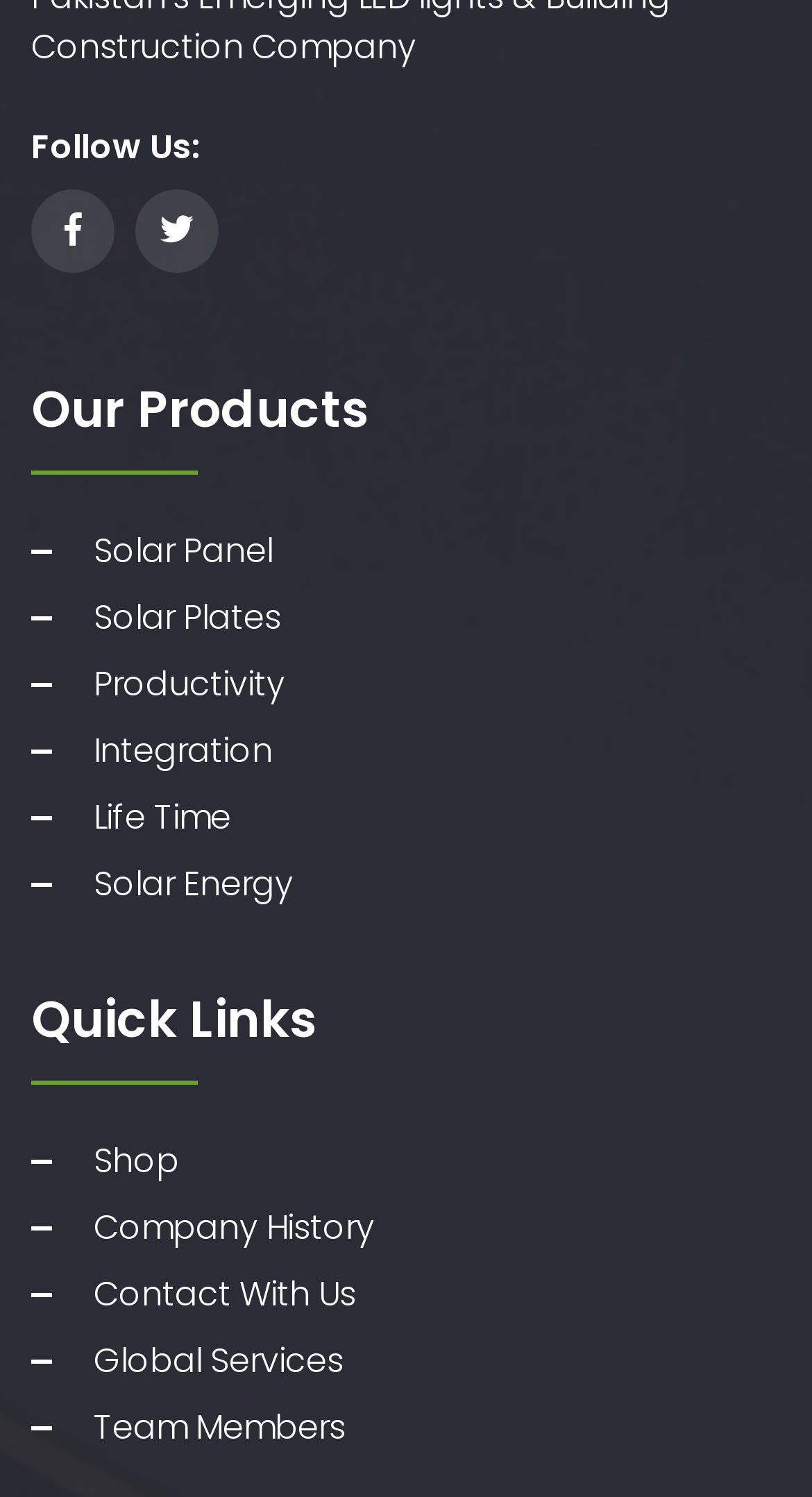Indicate the bounding box coordinates of the element that must be clicked to execute the instruction: "Click the menu button". The coordinates should be given as four float numbers between 0 and 1, i.e., [left, top, right, bottom].

None